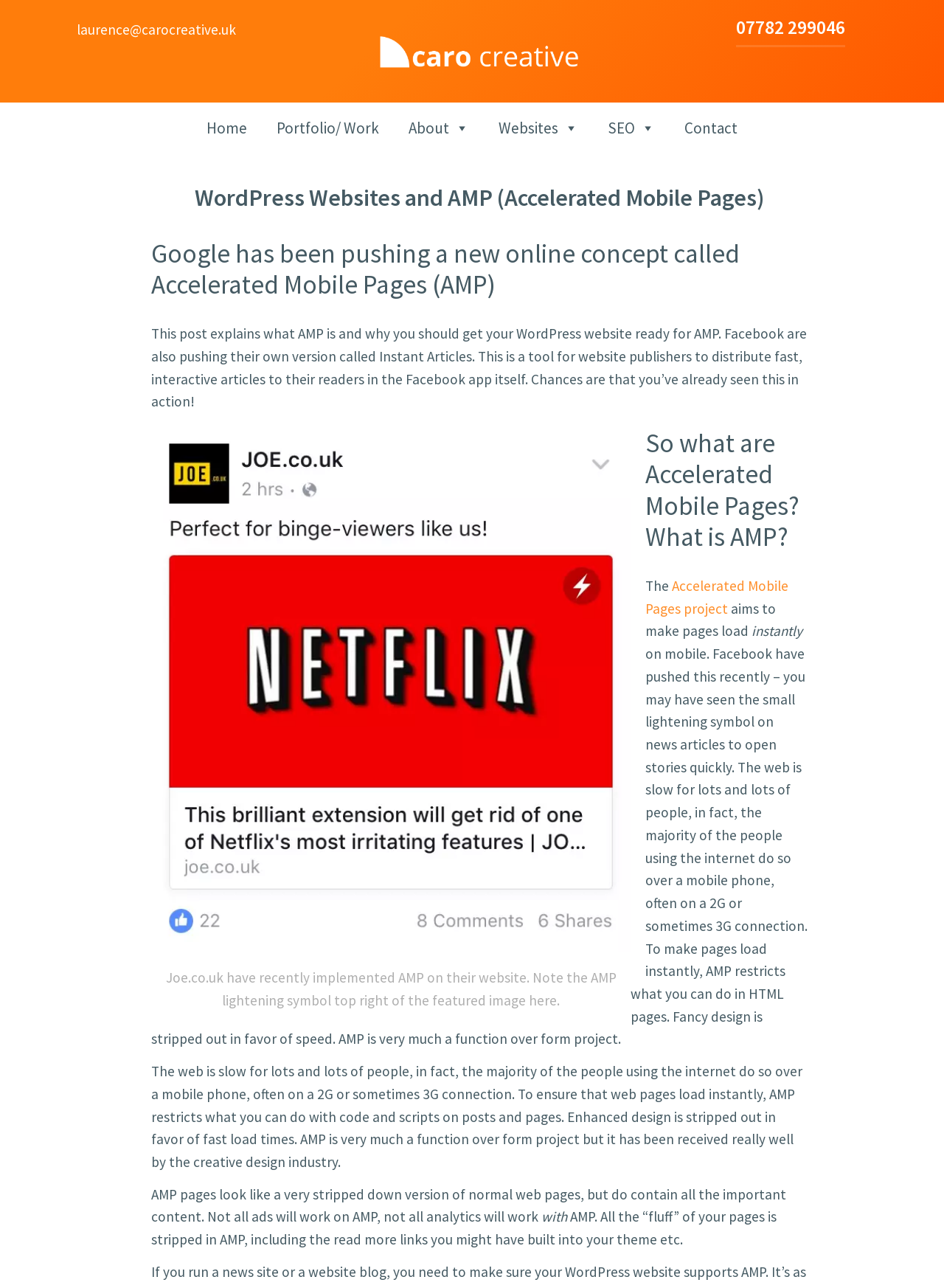What is the difference between AMP and normal web pages?
Look at the image and respond with a one-word or short-phrase answer.

AMP is stripped down